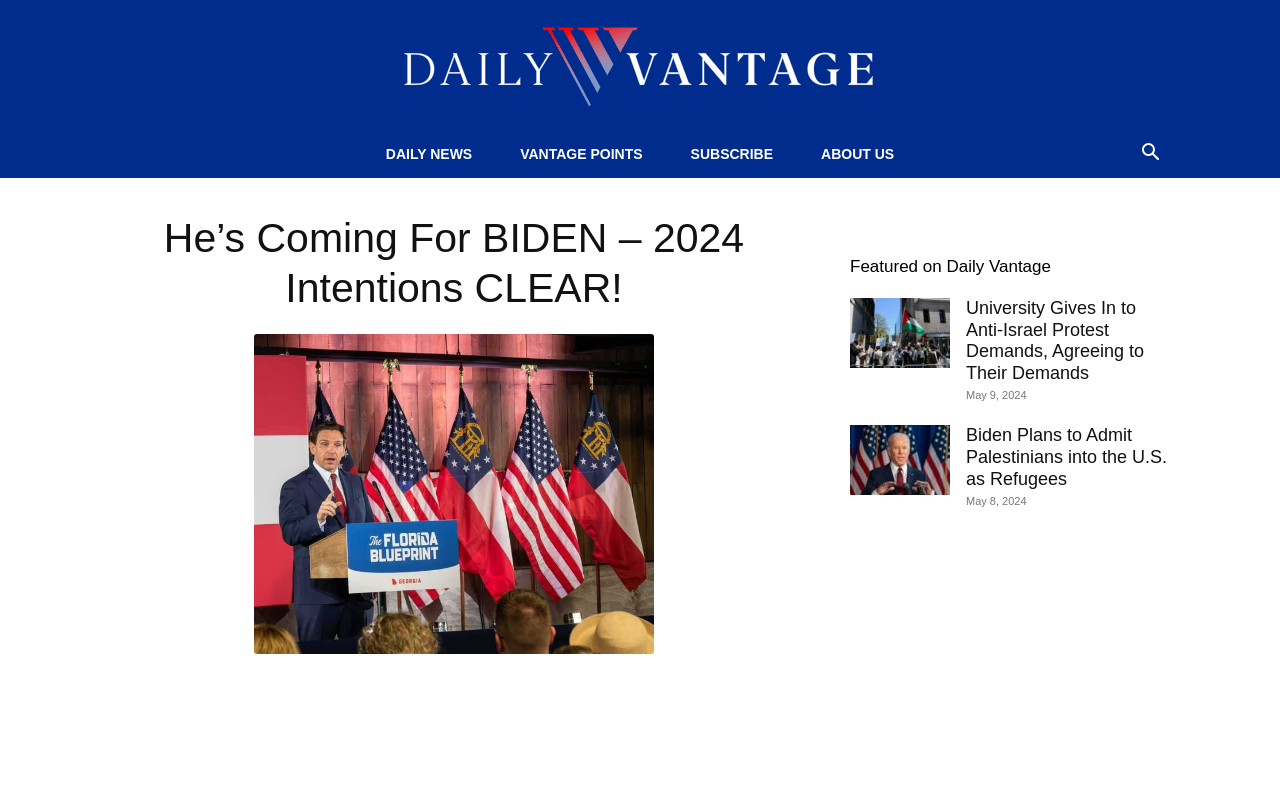Please identify the bounding box coordinates of the region to click in order to complete the task: "Get help finding a tutor". The coordinates must be four float numbers between 0 and 1, specified as [left, top, right, bottom].

None